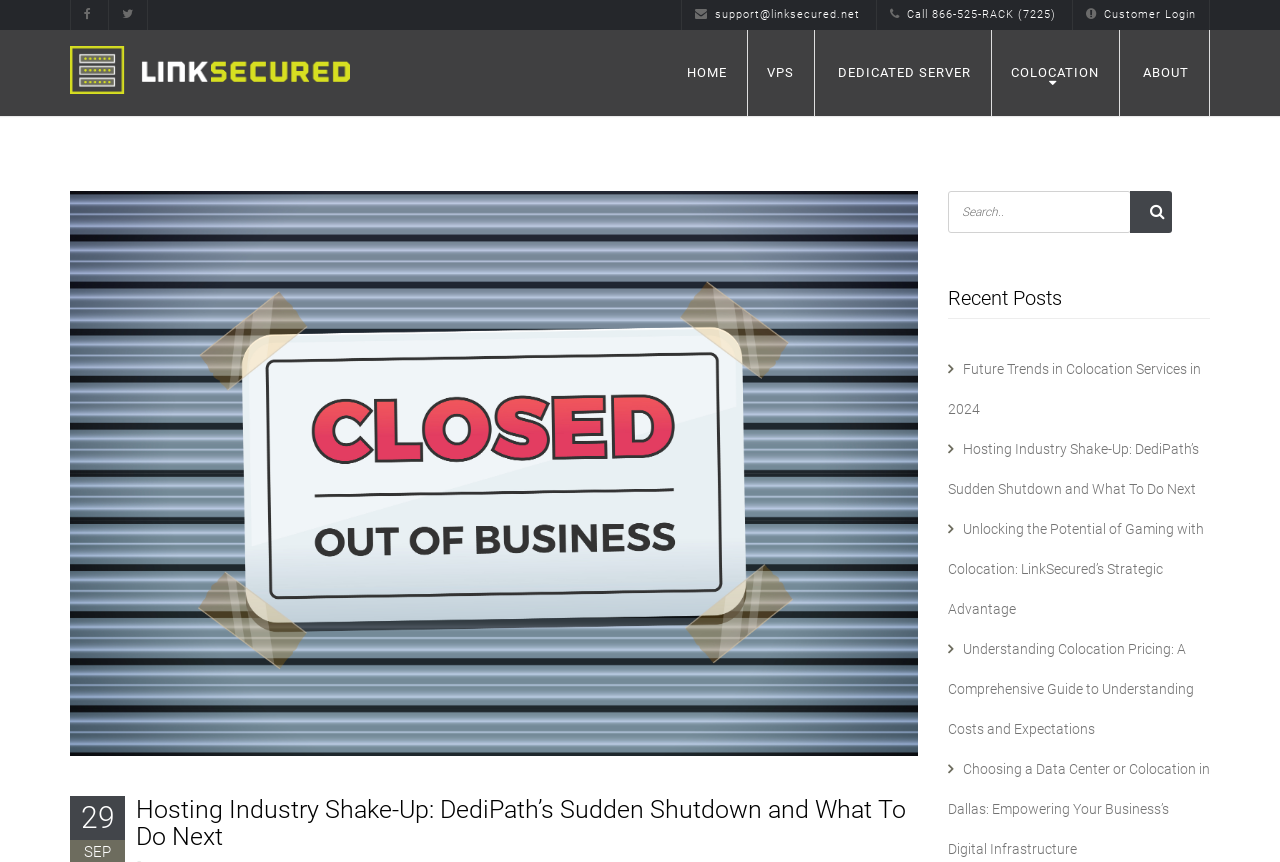Detail the various sections and features of the webpage.

The webpage appears to be a blog or news article from LinkSecured LLC, a web hosting company. At the top, there is a navigation menu with links to "HOME", "VPS", "DEDICATED SERVER", "COLOCATION", and "ABOUT". Below the navigation menu, there is a large image that takes up most of the width of the page, with a heading "Hosting Industry Shake-Up: DediPath’s Sudden Shutdown and What To Do Next" above it.

To the top right of the page, there are three links: "support@linksecured.net", "Call 866-525-RACK (7225)", and "Customer Login". Above these links, there is a smaller logo of LinkSecured LLC with a link to the company's homepage.

On the left side of the page, there is a section with a heading "Recent Posts" that lists four article links with brief summaries, including the current article being viewed. Below this section, there is a search bar with a magnifying glass icon.

At the very bottom of the page, there is a small text "29 SEP" indicating the date of the article.